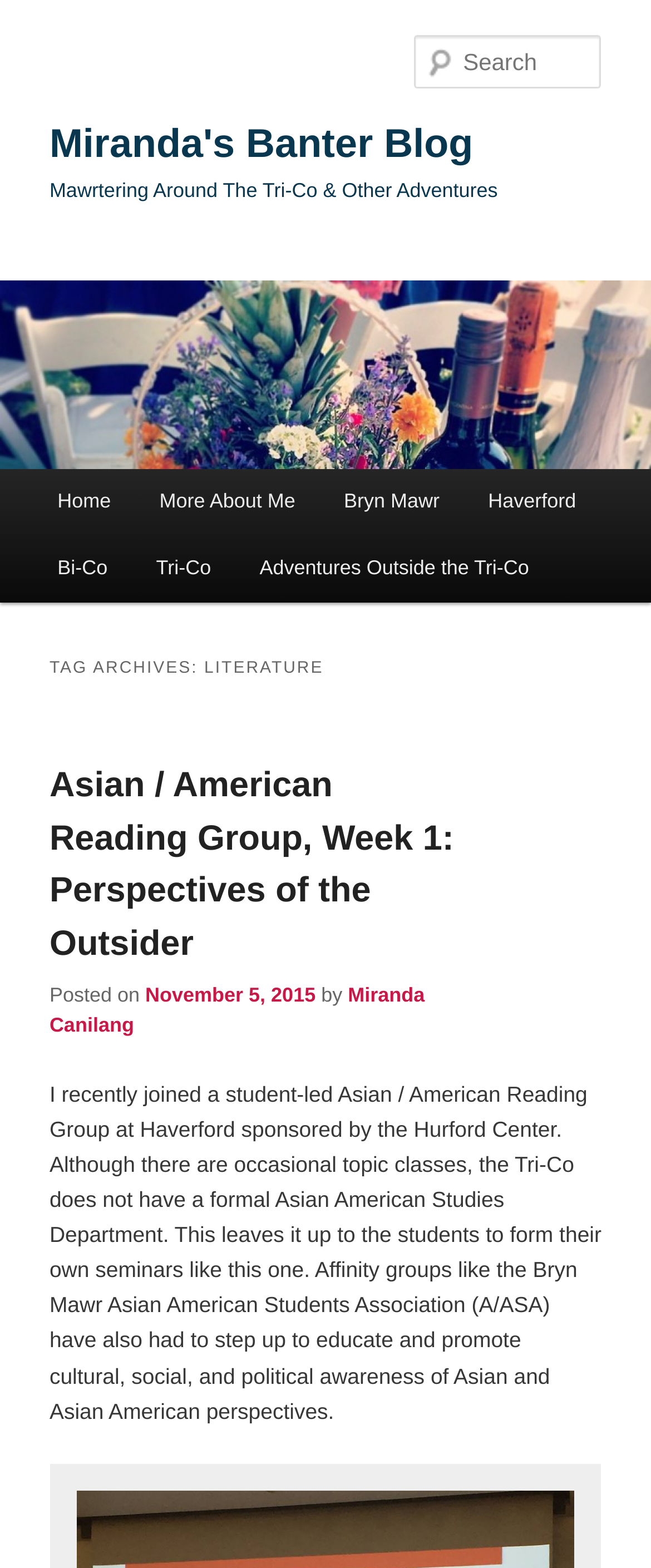Give the bounding box coordinates for this UI element: "Bi-Co". The coordinates should be four float numbers between 0 and 1, arranged as [left, top, right, bottom].

[0.051, 0.342, 0.203, 0.384]